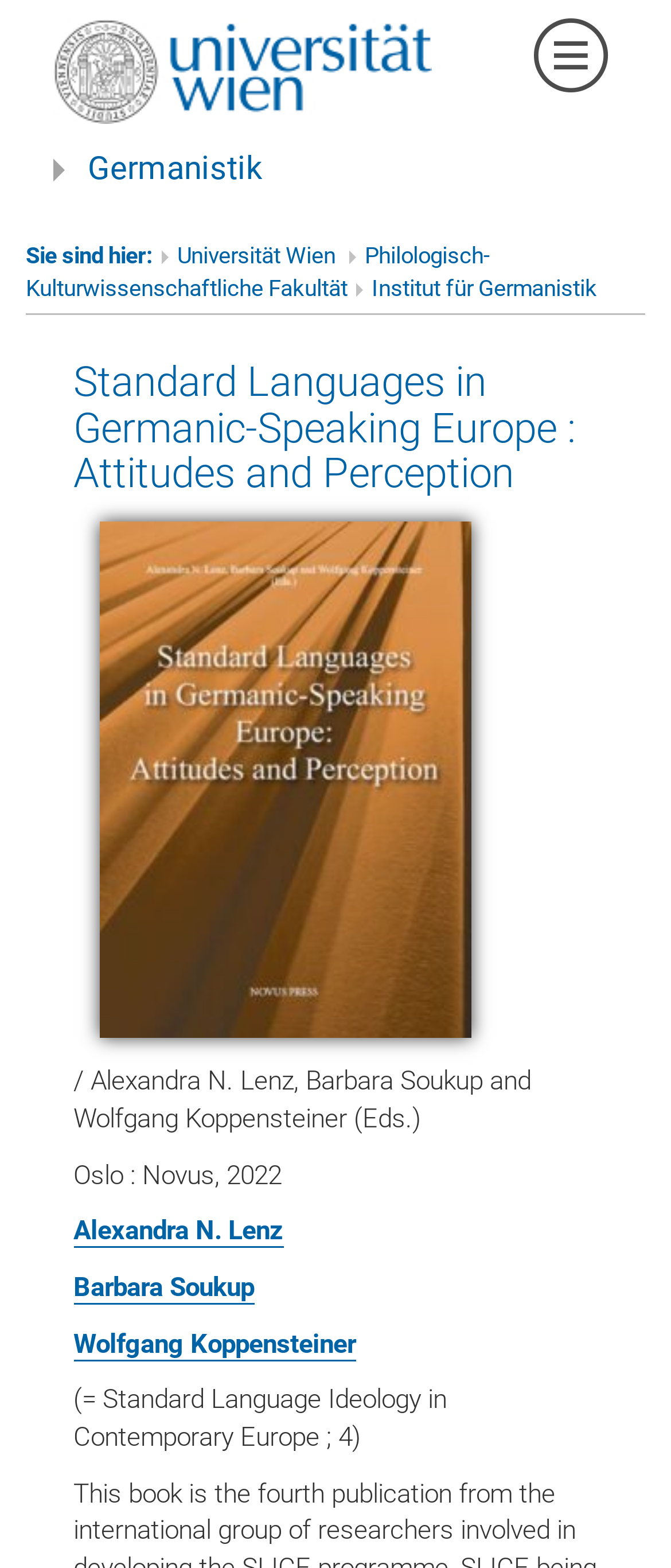Bounding box coordinates are to be given in the format (top-left x, top-left y, bottom-right x, bottom-right y). All values must be floating point numbers between 0 and 1. Provide the bounding box coordinate for the UI element described as: Alexandra N. Lenz

[0.109, 0.775, 0.422, 0.795]